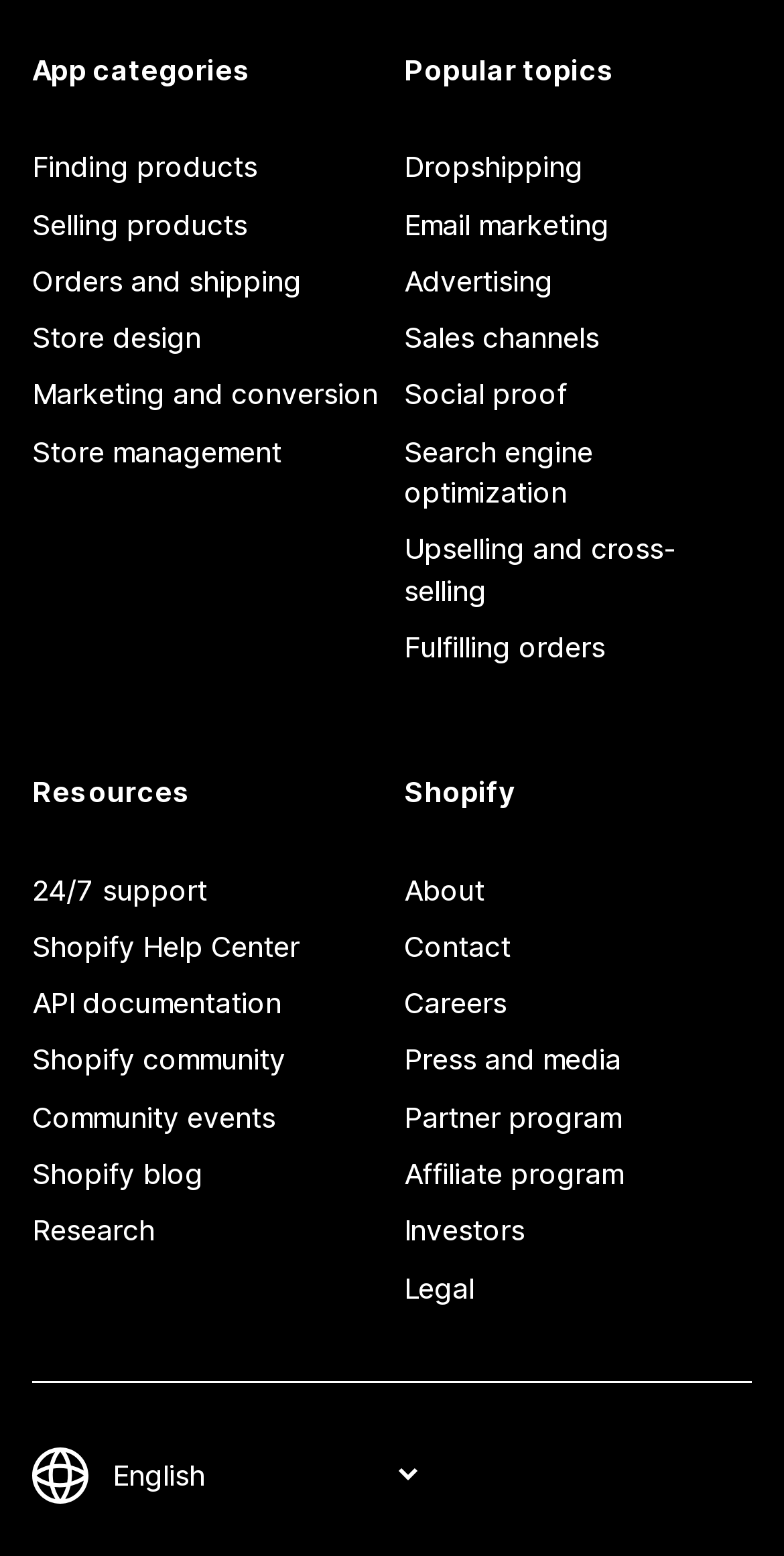Identify the bounding box coordinates for the element that needs to be clicked to fulfill this instruction: "Learn about Dropshipping". Provide the coordinates in the format of four float numbers between 0 and 1: [left, top, right, bottom].

[0.515, 0.089, 0.959, 0.126]